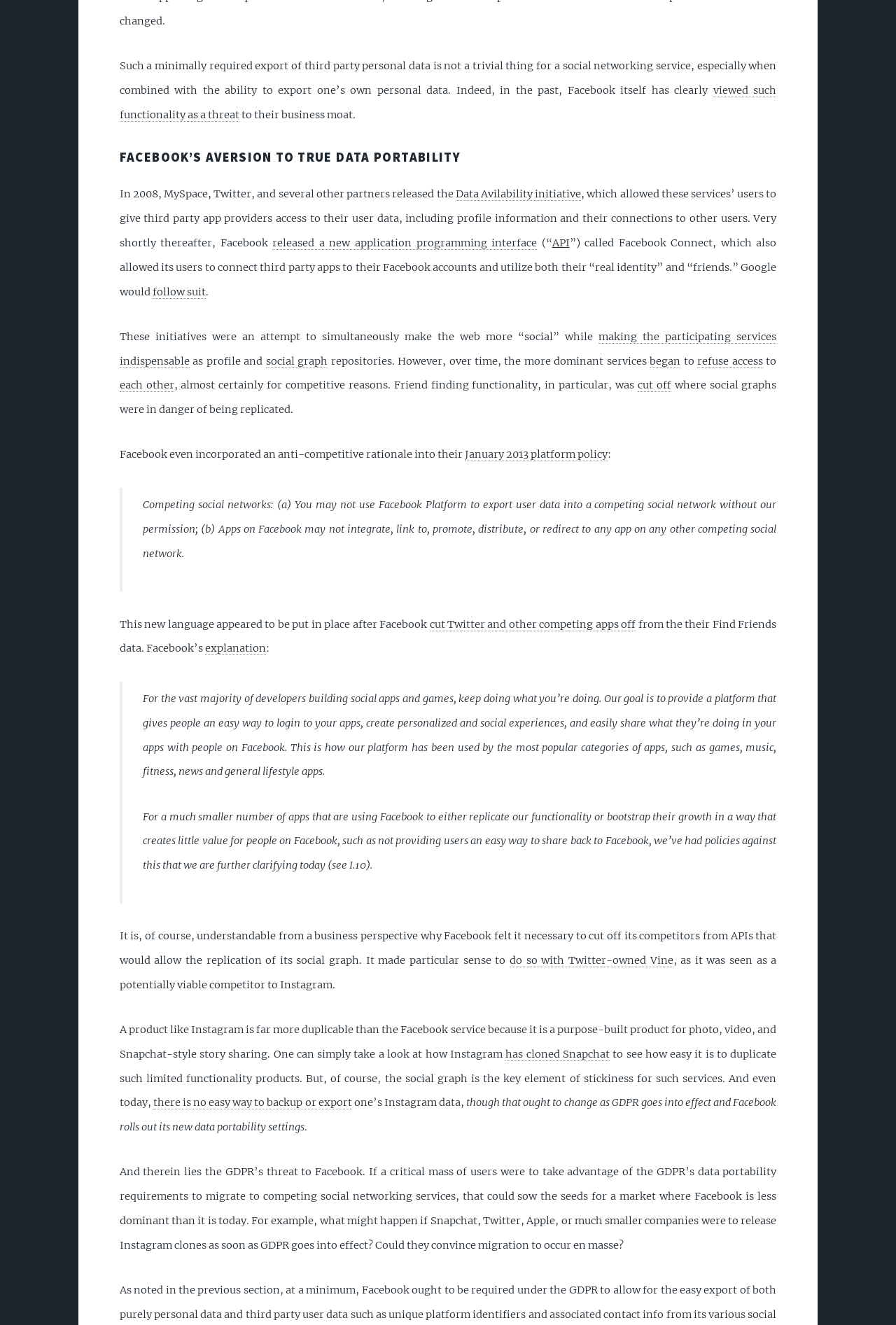Specify the bounding box coordinates of the area to click in order to execute this command: 'follow suit'. The coordinates should consist of four float numbers ranging from 0 to 1, and should be formatted as [left, top, right, bottom].

[0.17, 0.215, 0.229, 0.225]